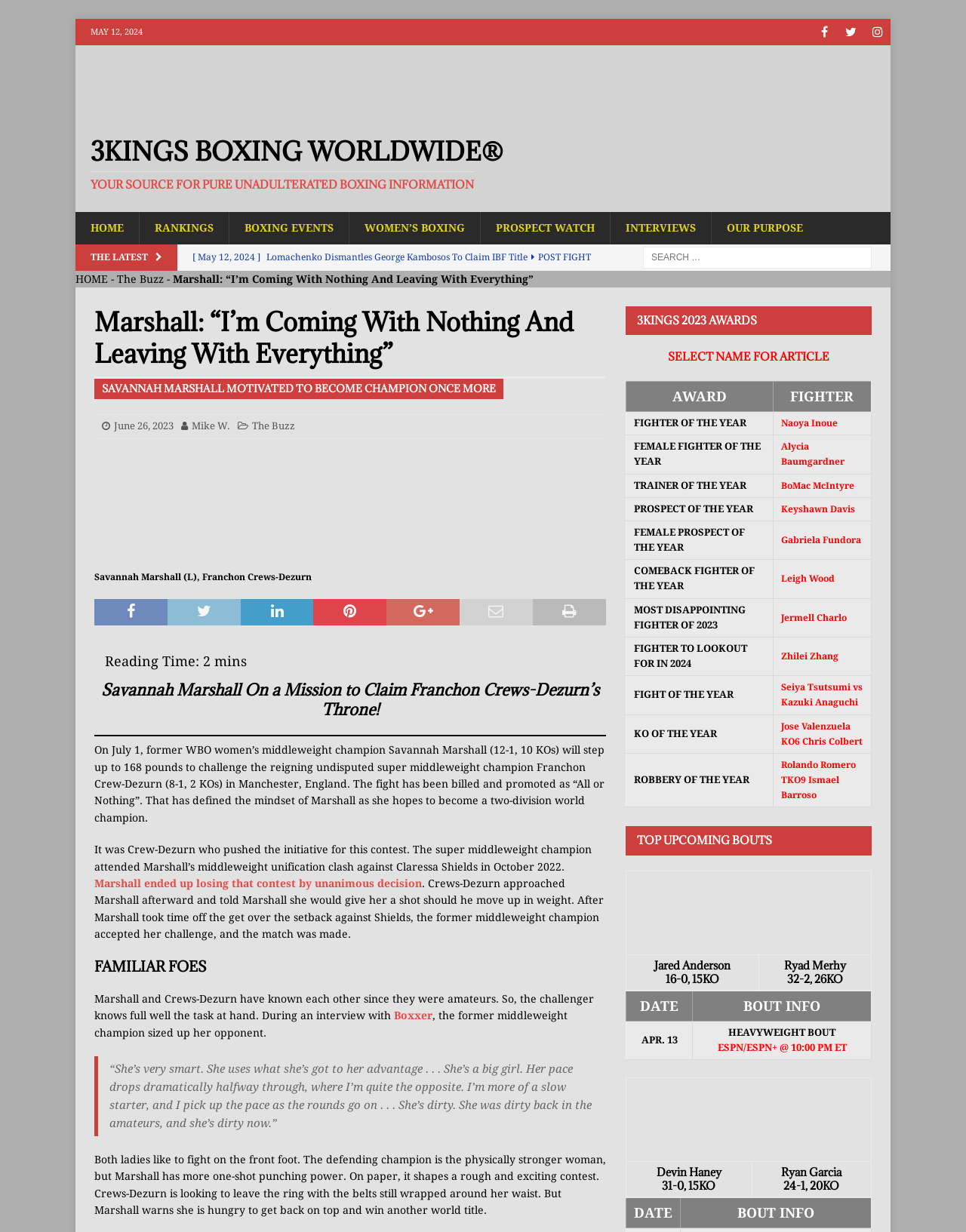Highlight the bounding box coordinates of the region I should click on to meet the following instruction: "Click on the Facebook link".

[0.84, 0.015, 0.867, 0.037]